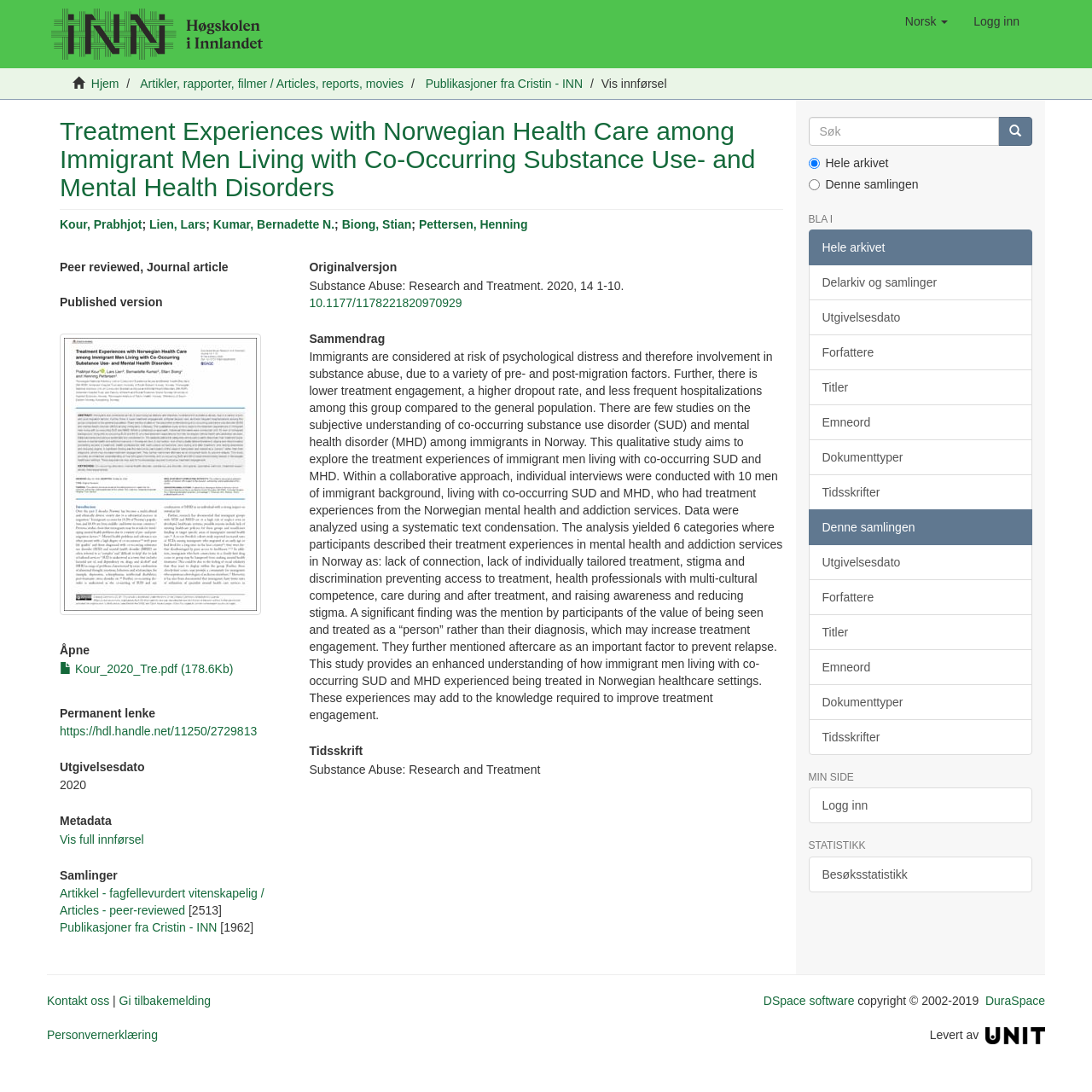Highlight the bounding box of the UI element that corresponds to this description: "Best Engineering Laptops".

None